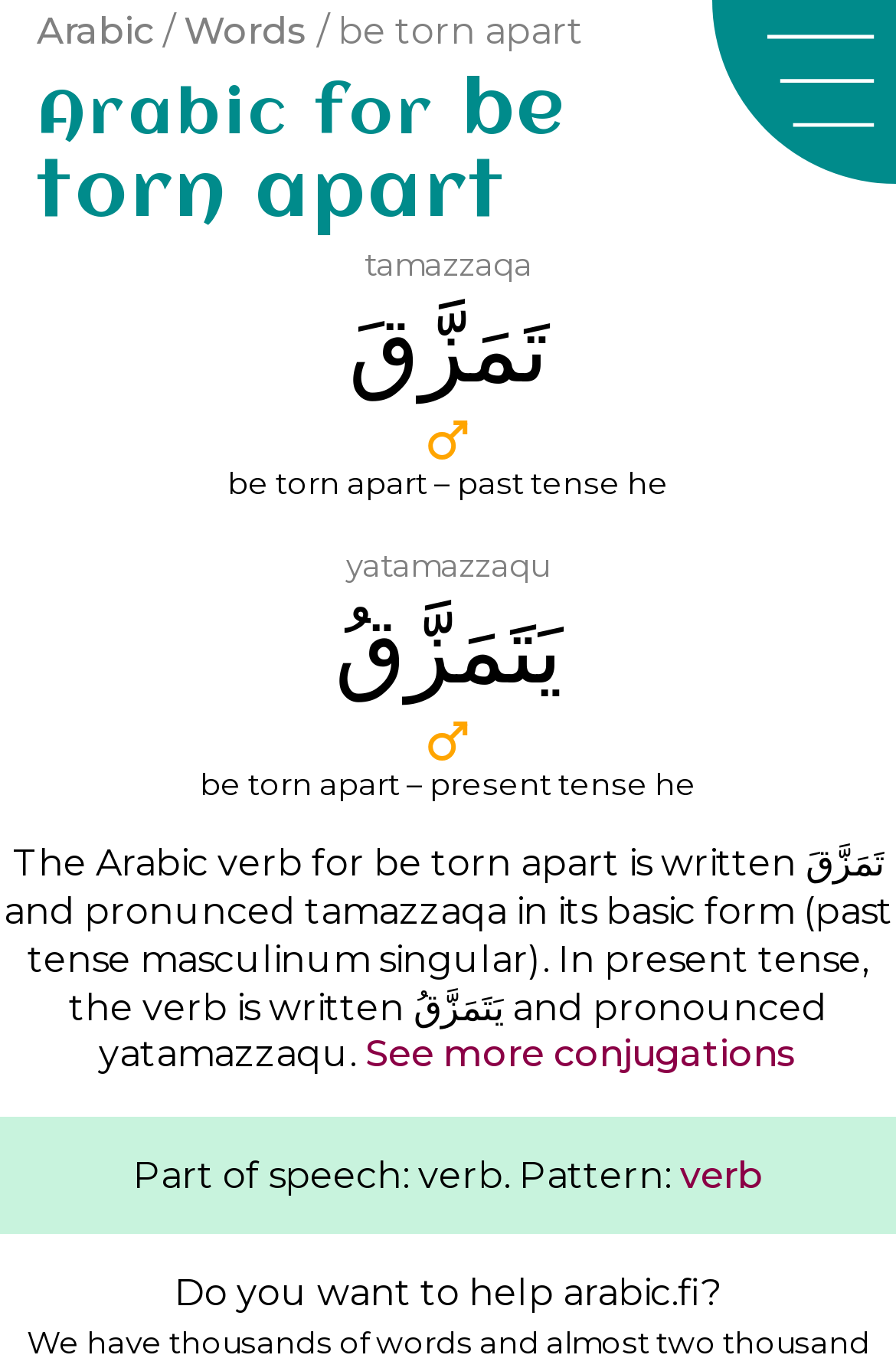What is the pattern of the verb 'be torn apart'?
Provide an in-depth answer to the question, covering all aspects.

The answer can be found in the StaticText element with the text 'Part of speech: verb. Pattern:' which is located near the bottom of the webpage.